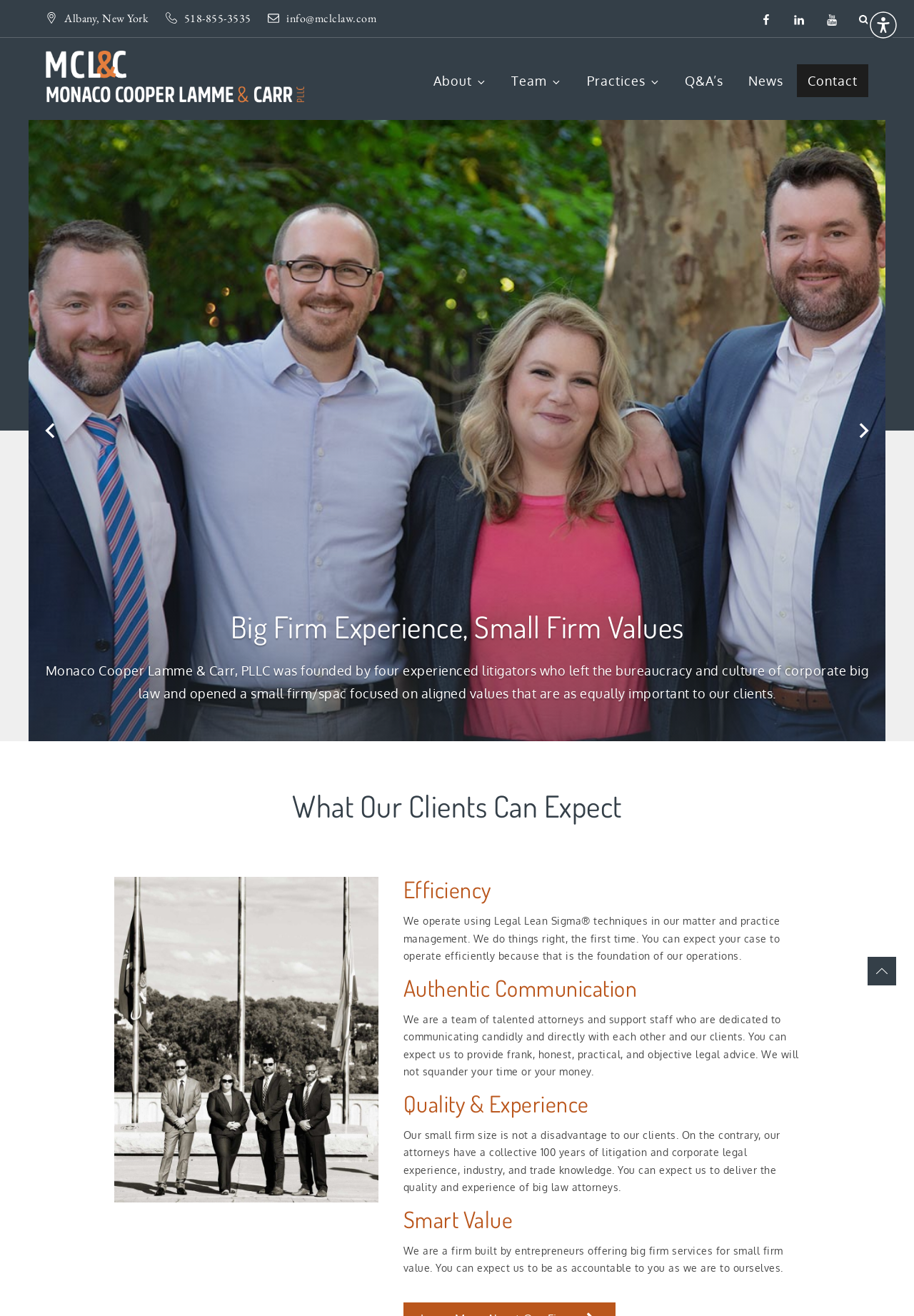Detail the various sections and features of the webpage.

The webpage is the homepage of Monaco Cooper Lamme & Carr PLLC, a law firm. At the top right corner, there is an accessibility menu button. Below it, there is a row of links and text, including the firm's location, phone number, email, and social media links. The firm's logo is located on the left side of this row.

Below the top row, there is a large section that takes up most of the page. This section is divided into three equal parts, each containing an image of the firm's partners, a heading, and a paragraph of text. The headings are "Big Firm Experience, Small Firm Focus", "Big Firm Experience, Small Firm Values", and "Big Firm Experience, Small Firm Relationships". The text describes the firm's approach to legal counsel, its values, and its relationships with clients.

At the bottom of the page, there are navigation buttons to move between the three sections. Below the navigation buttons, there is a heading "What Our Clients Can Expect" and a figure with an image of the firm's partners in front of flagpoles. Below the figure, there are four sections, each with a heading and a paragraph of text. The headings are "Efficiency", "Authentic Communication", "Quality & Experience", and "Smart Value". These sections describe the firm's approach to efficiency, communication, quality, and value.

Throughout the page, there are several links to other pages, including "About", "Team", "Practices", "Q&A's", "News", and "Contact".